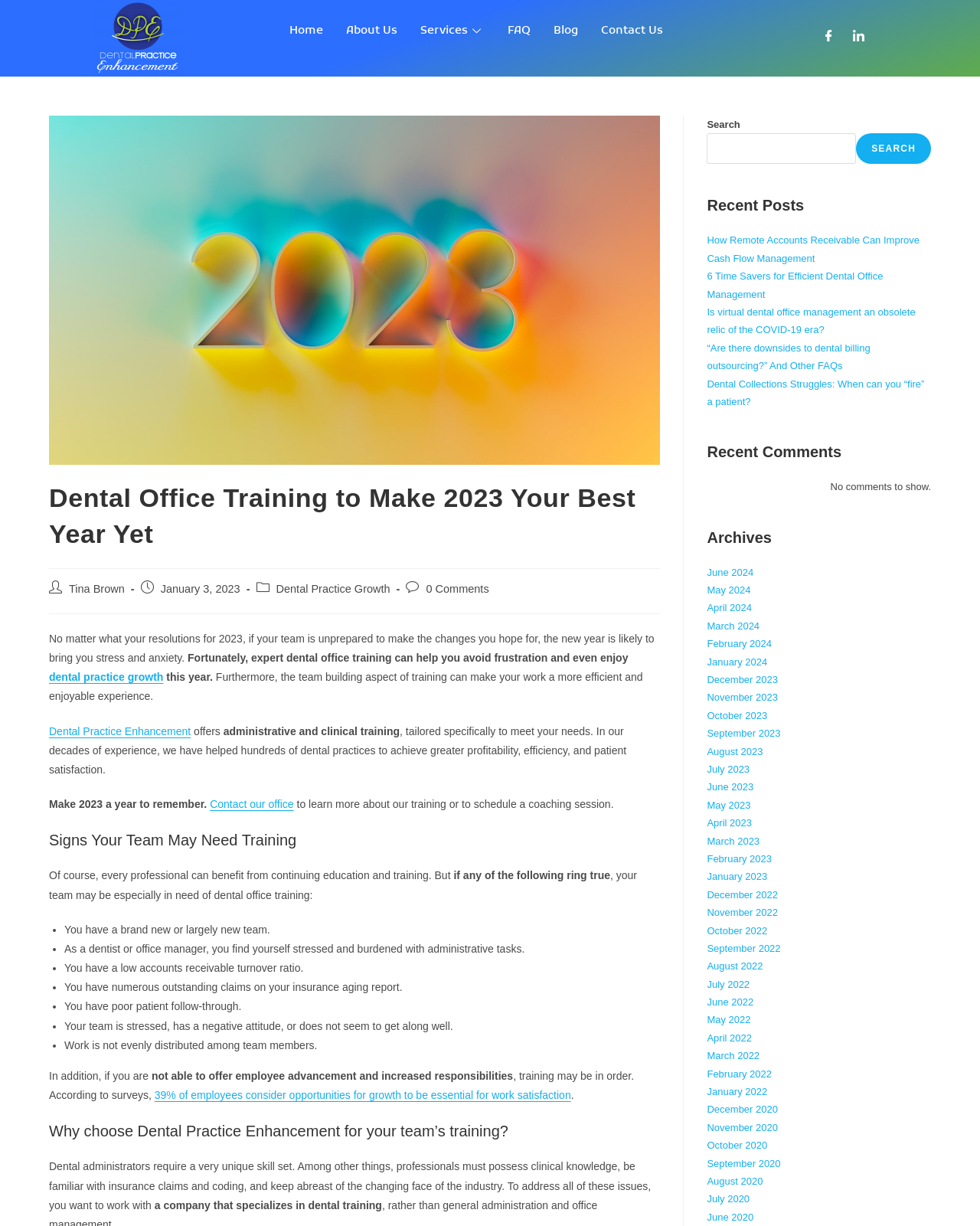Give the bounding box coordinates for the element described by: "Blog".

[0.553, 0.0, 0.602, 0.05]